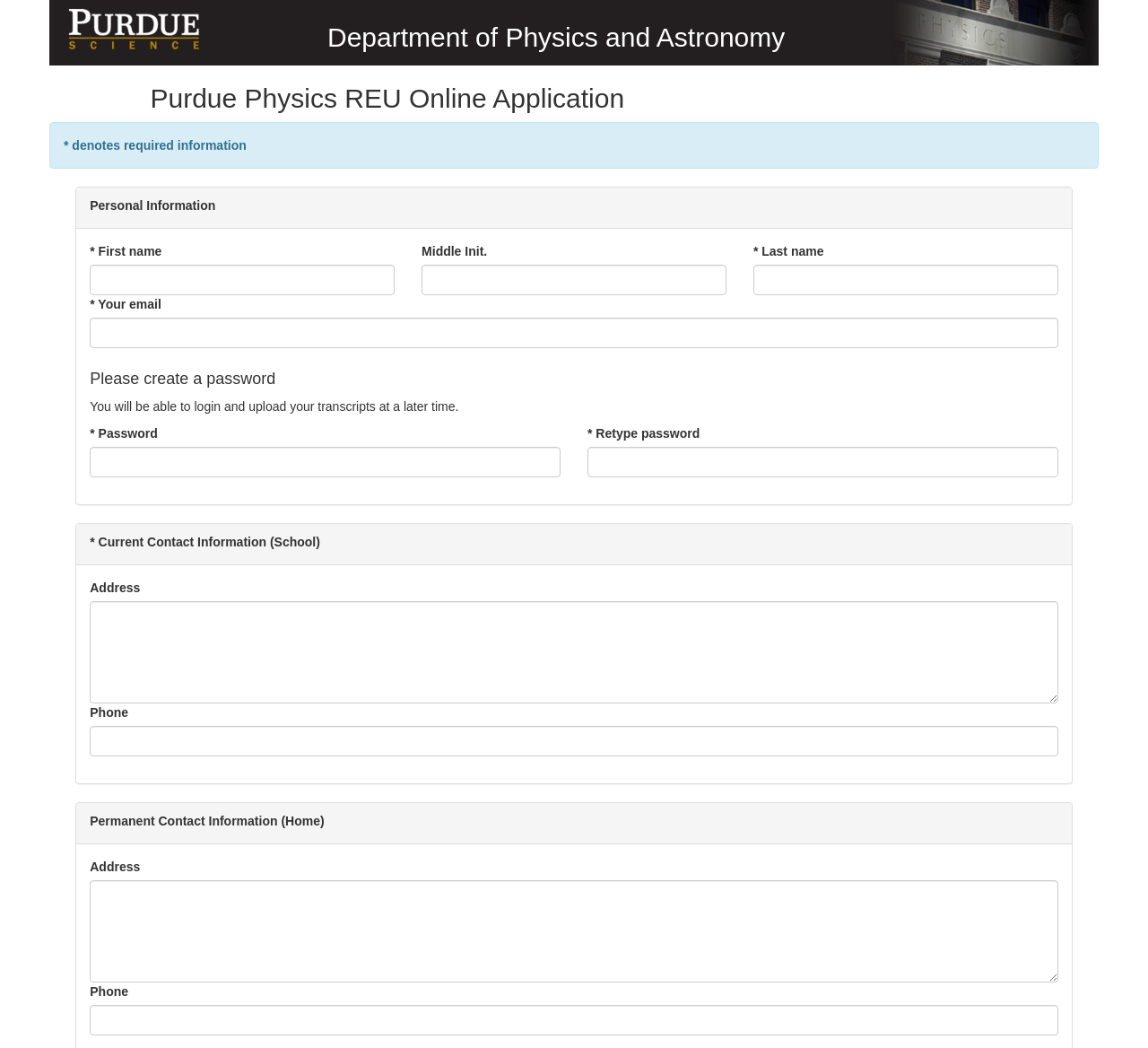Give the bounding box coordinates for this UI element: "alt="Purdue Science"". The coordinates should be four float numbers between 0 and 1, arranged as [left, top, right, bottom].

[0.059, 0.009, 0.175, 0.042]